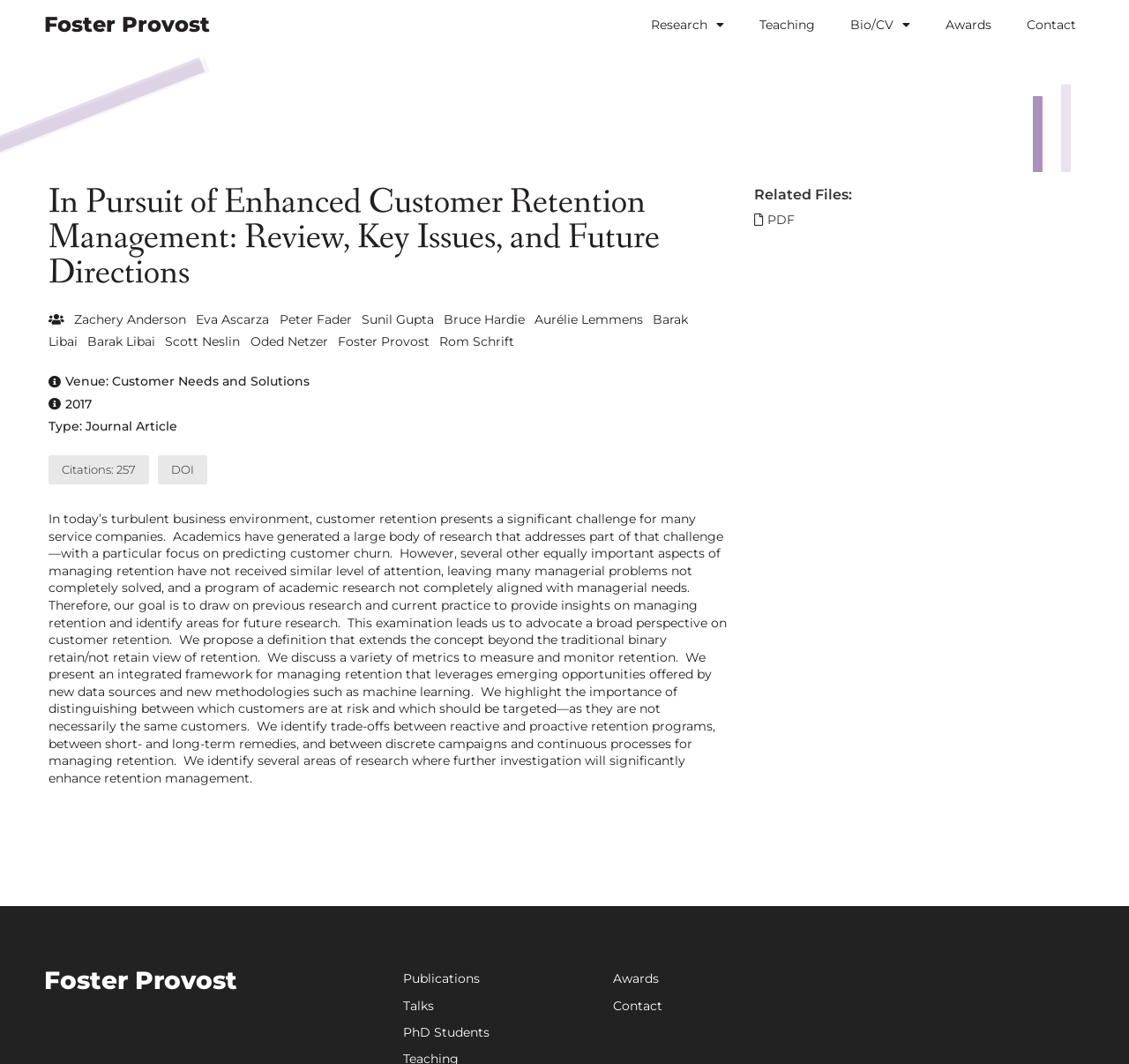Determine the bounding box for the described HTML element: "PhD Students". Ensure the coordinates are four float numbers between 0 and 1 in the format [left, top, right, bottom].

[0.357, 0.96, 0.528, 0.981]